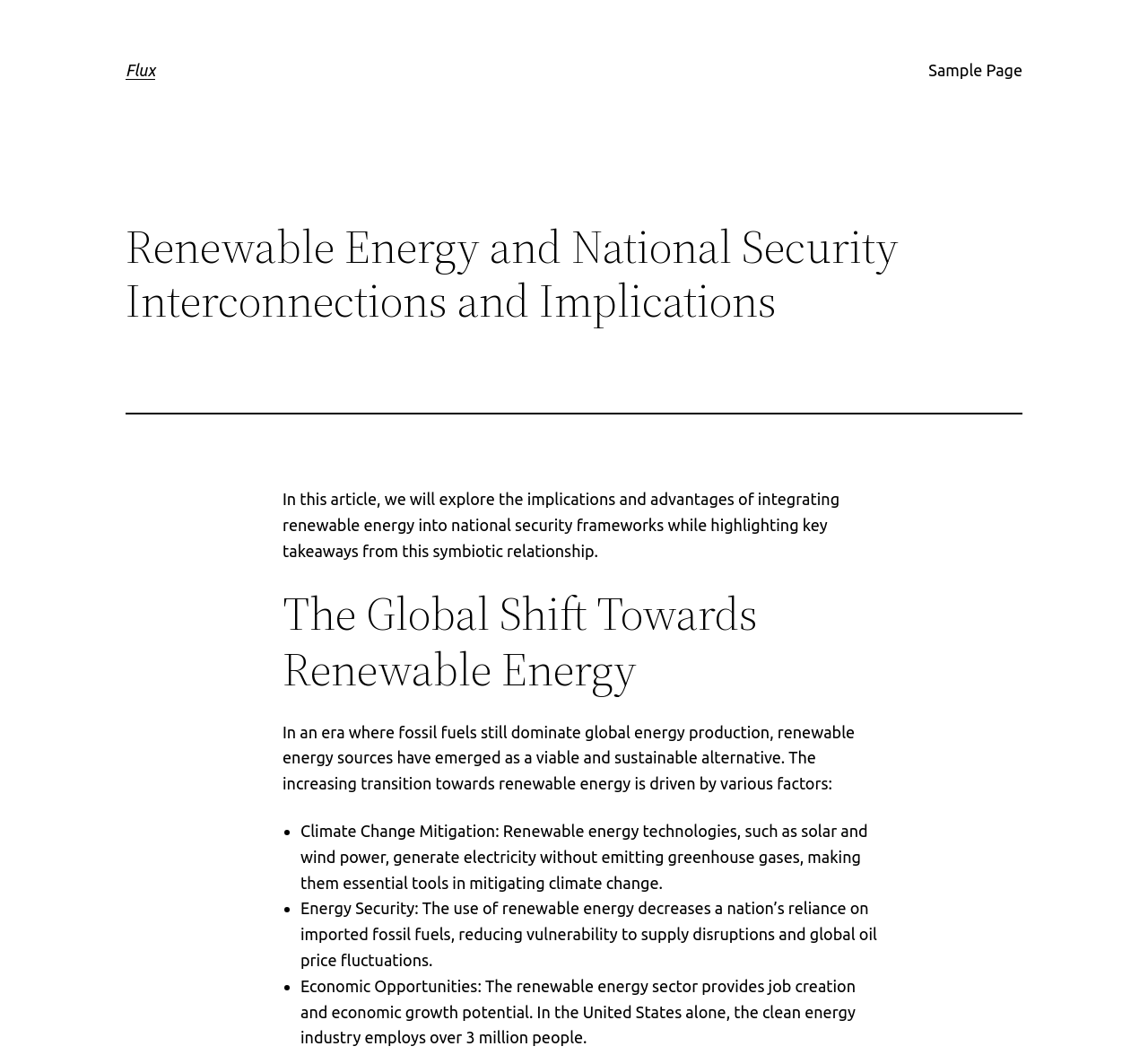Mark the bounding box of the element that matches the following description: "Sample Page".

[0.809, 0.054, 0.891, 0.079]